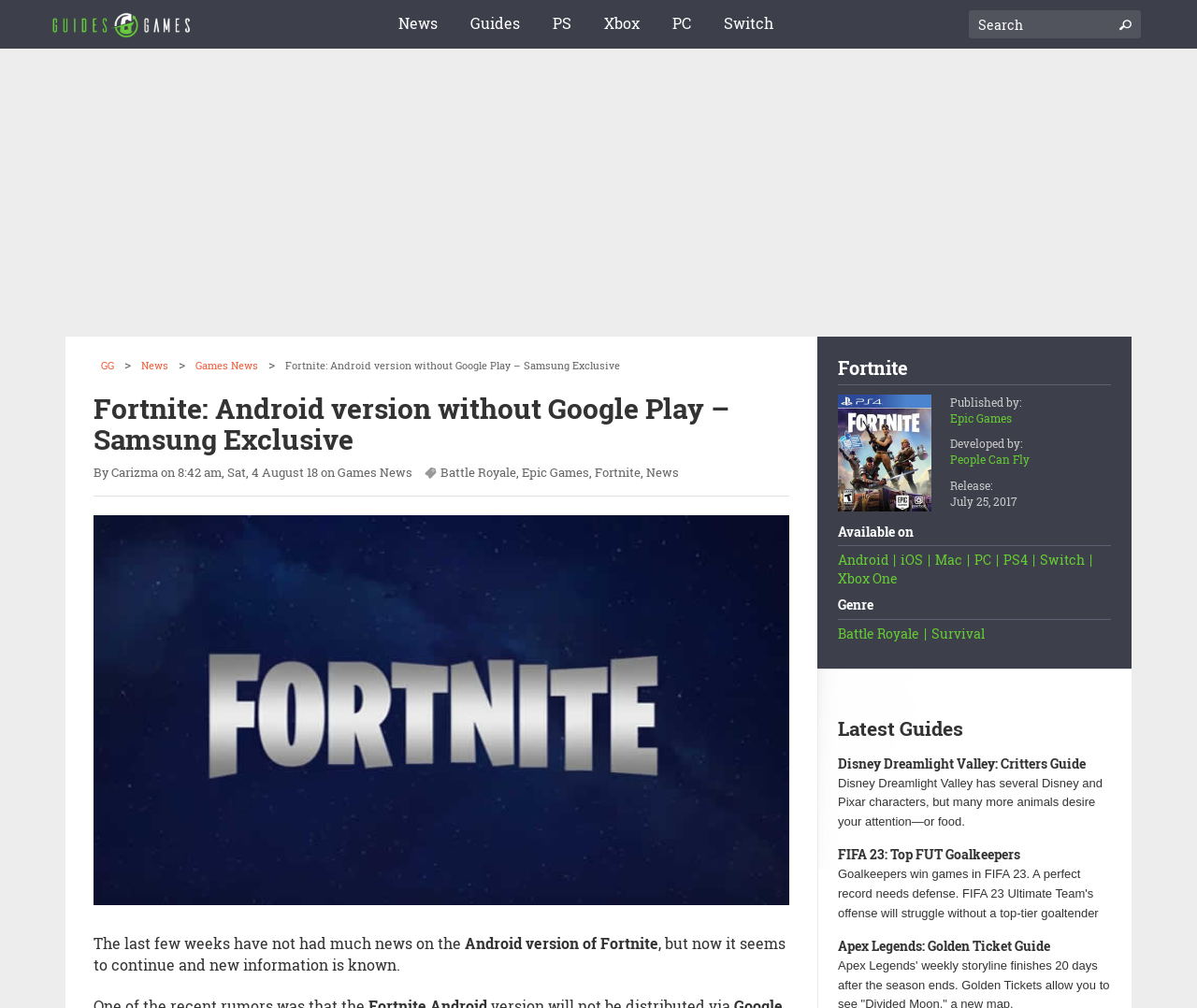Show the bounding box coordinates for the element that needs to be clicked to execute the following instruction: "View Fortnite game details". Provide the coordinates in the form of four float numbers between 0 and 1, i.e., [left, top, right, bottom].

[0.7, 0.354, 0.928, 0.382]